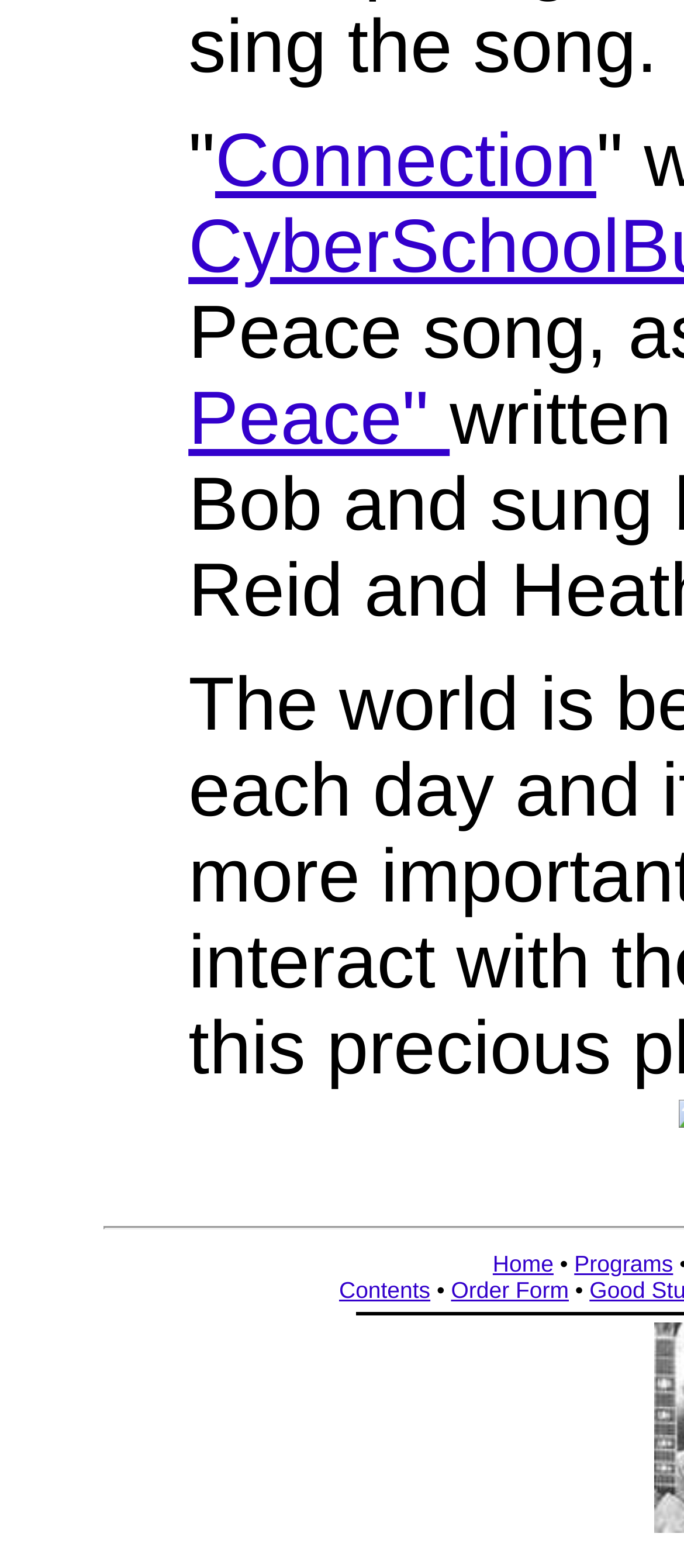Give a one-word or one-phrase response to the question: 
What is the first link on the top?

Connection